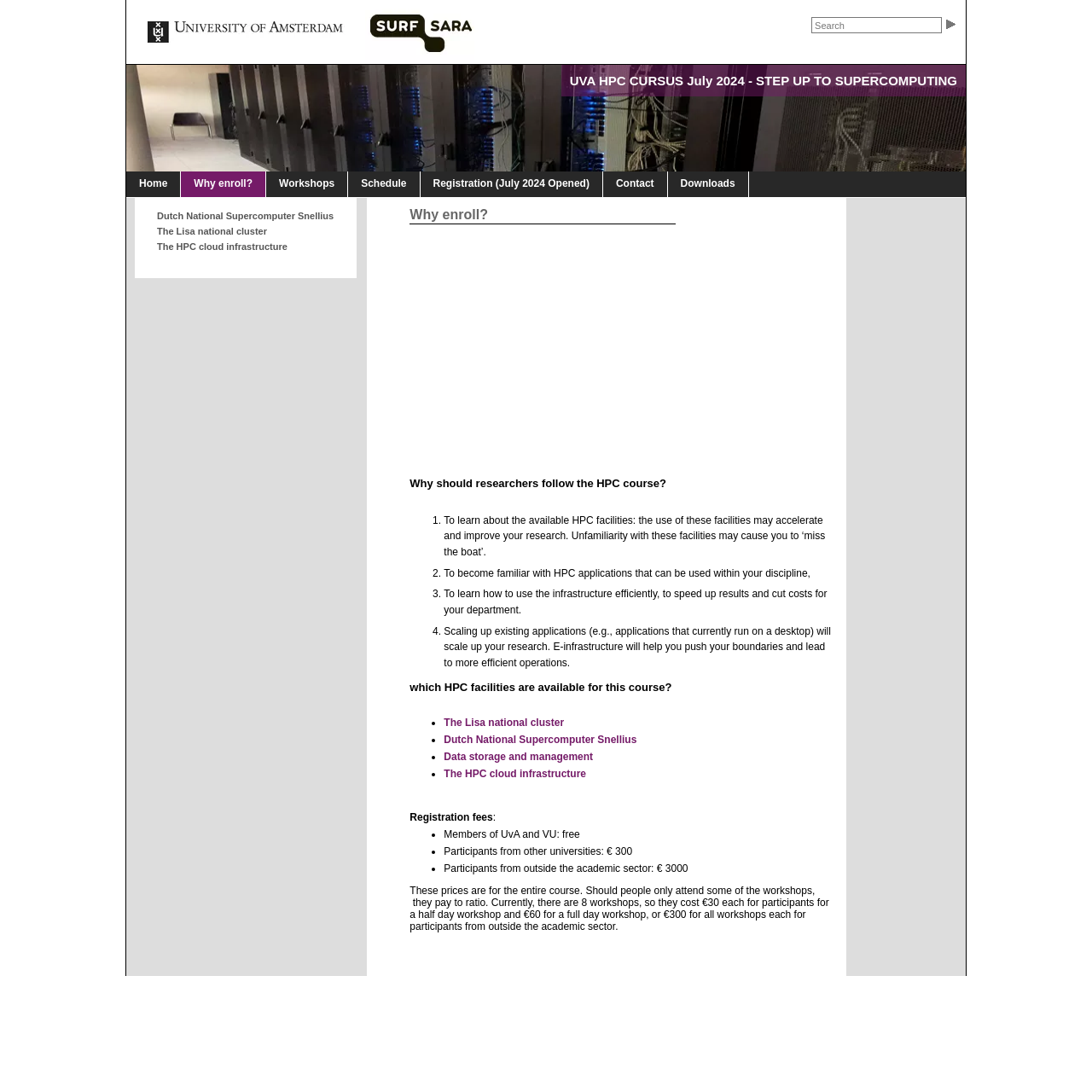Determine the bounding box coordinates of the section I need to click to execute the following instruction: "Search for a query". Provide the coordinates as four float numbers between 0 and 1, i.e., [left, top, right, bottom].

[0.743, 0.016, 0.862, 0.03]